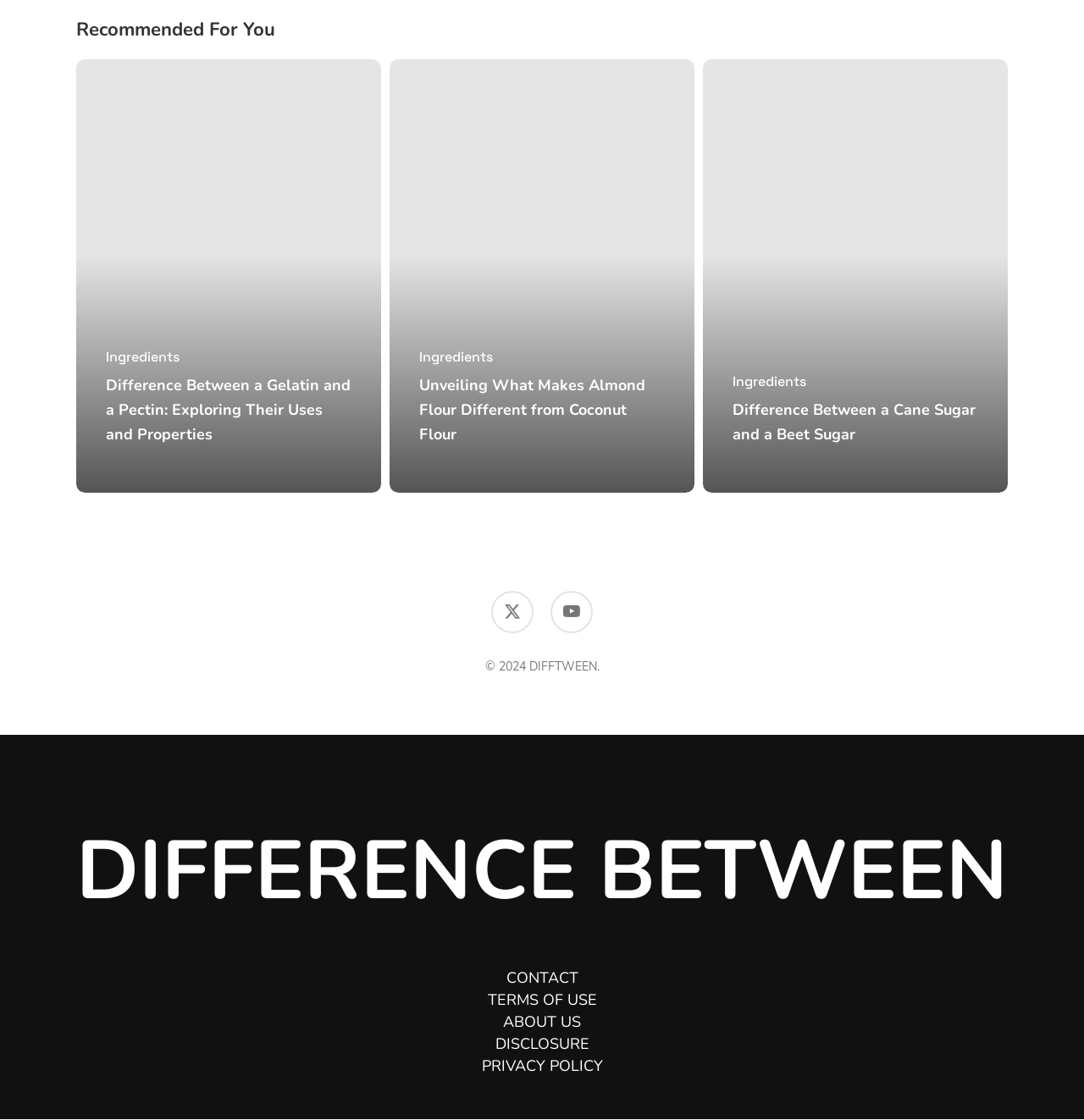What is the relationship between the headings and links on this webpage?
Based on the content of the image, thoroughly explain and answer the question.

The headings and links on this webpage appear to be related to each other, with headings like 'Difference Between a Gelatin and a Pectin' and links like 'Difference Between a Gelatin and a Pectin: Exploring Their Uses and Properties'. This suggests that the links provide more detailed information about the topics introduced in the headings.